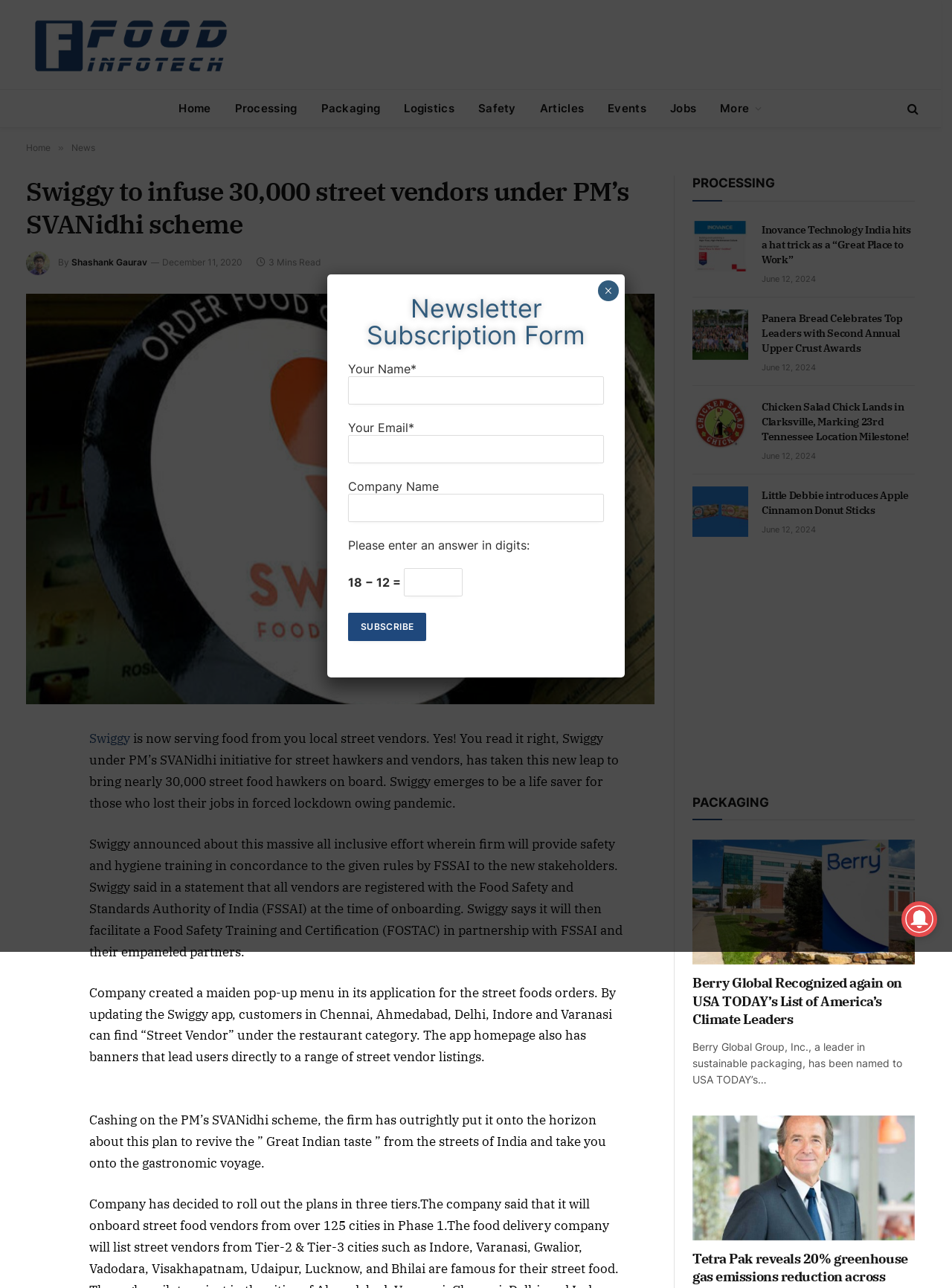Please extract the primary headline from the webpage.

Swiggy to infuse 30,000 street vendors under PM’s SVANidhi scheme